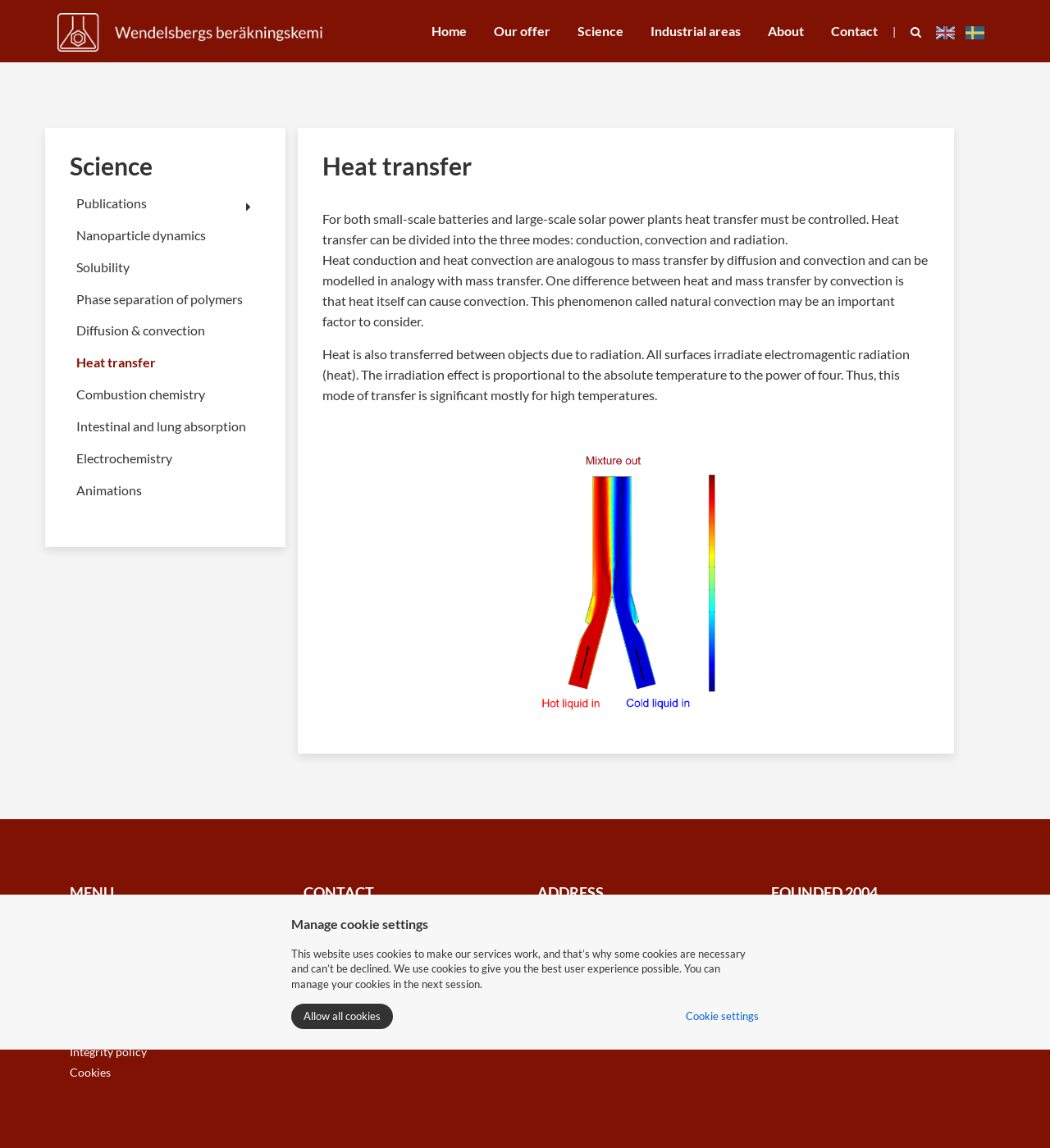Describe in detail what you see on the webpage.

The webpage is titled "Wendelsbergs beräkningskemi" and appears to be a website for a company or organization focused on scientific calculations. At the top of the page, there is a logo image and a navigation menu with links to various sections, including "Home", "Our offer", "Science", "Industrial areas", "About", and "Contact".

Below the navigation menu, there is a heading titled "Science" with a series of links to specific topics, such as "Publications", "Nanoparticle dynamics", "Solubility", and "Heat transfer". The "Heat transfer" section is expanded, with a brief description of the topic and three paragraphs of text explaining the different modes of heat transfer: conduction, convection, and radiation.

On the right side of the page, there is a menu with links to various sections, including "MENU", "CONTACT", and "ADDRESS". The "CONTACT" section includes phone and email information, as well as links to social media profiles. The "ADDRESS" section lists the company's postal address in Sweden.

At the bottom of the page, there is a section with a heading "FOUNDED 2004" and a link to a biography. There is also a section with information about cookies and a button to allow all cookies.

Throughout the page, there are several images, including a logo image at the top and icons next to the language links. The layout is organized and easy to navigate, with clear headings and concise text.